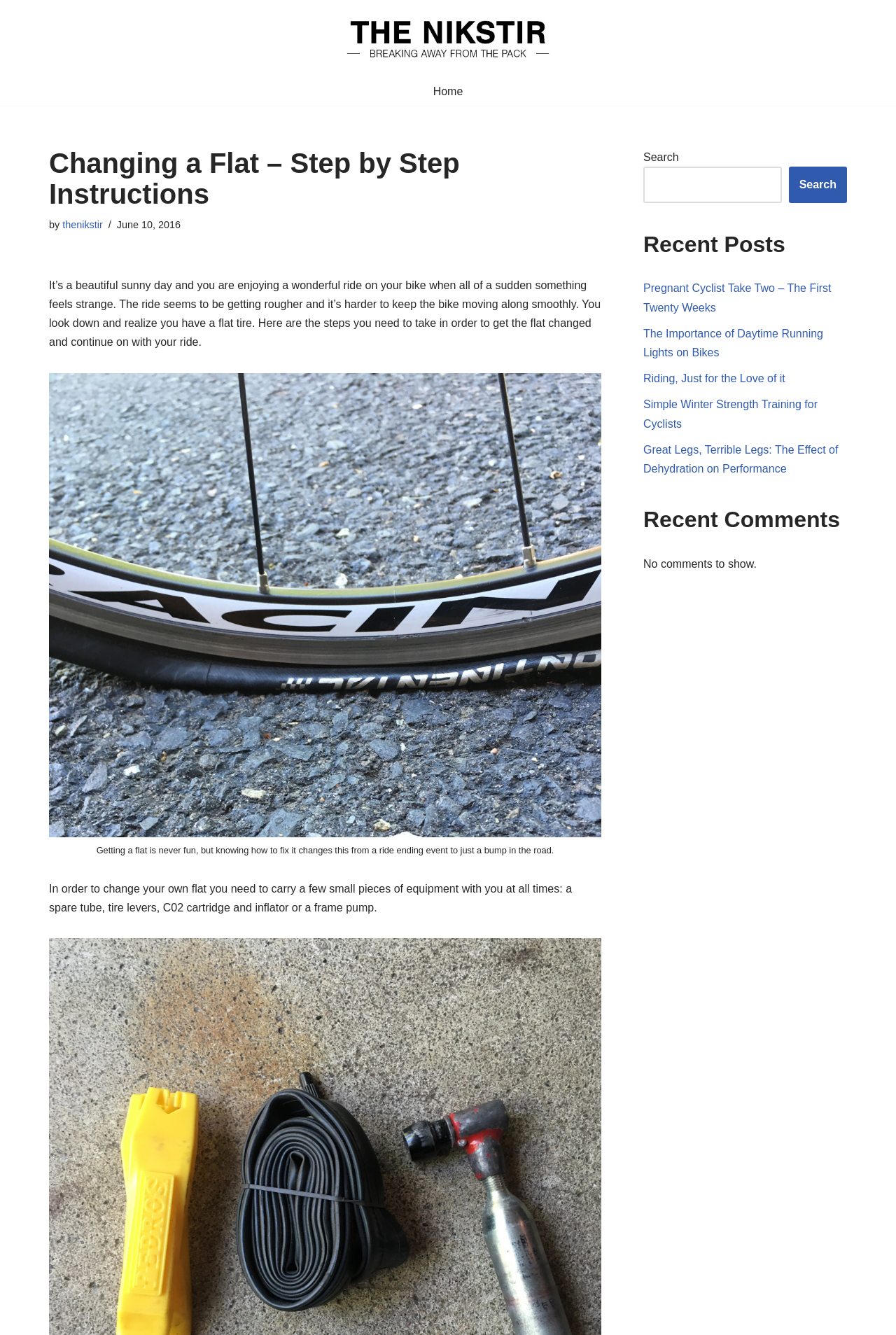Bounding box coordinates are specified in the format (top-left x, top-left y, bottom-right x, bottom-right y). All values are floating point numbers bounded between 0 and 1. Please provide the bounding box coordinate of the region this sentence describes: aria-label="The Nikstir" title="The Nikstir"

[0.363, 0.009, 0.637, 0.048]